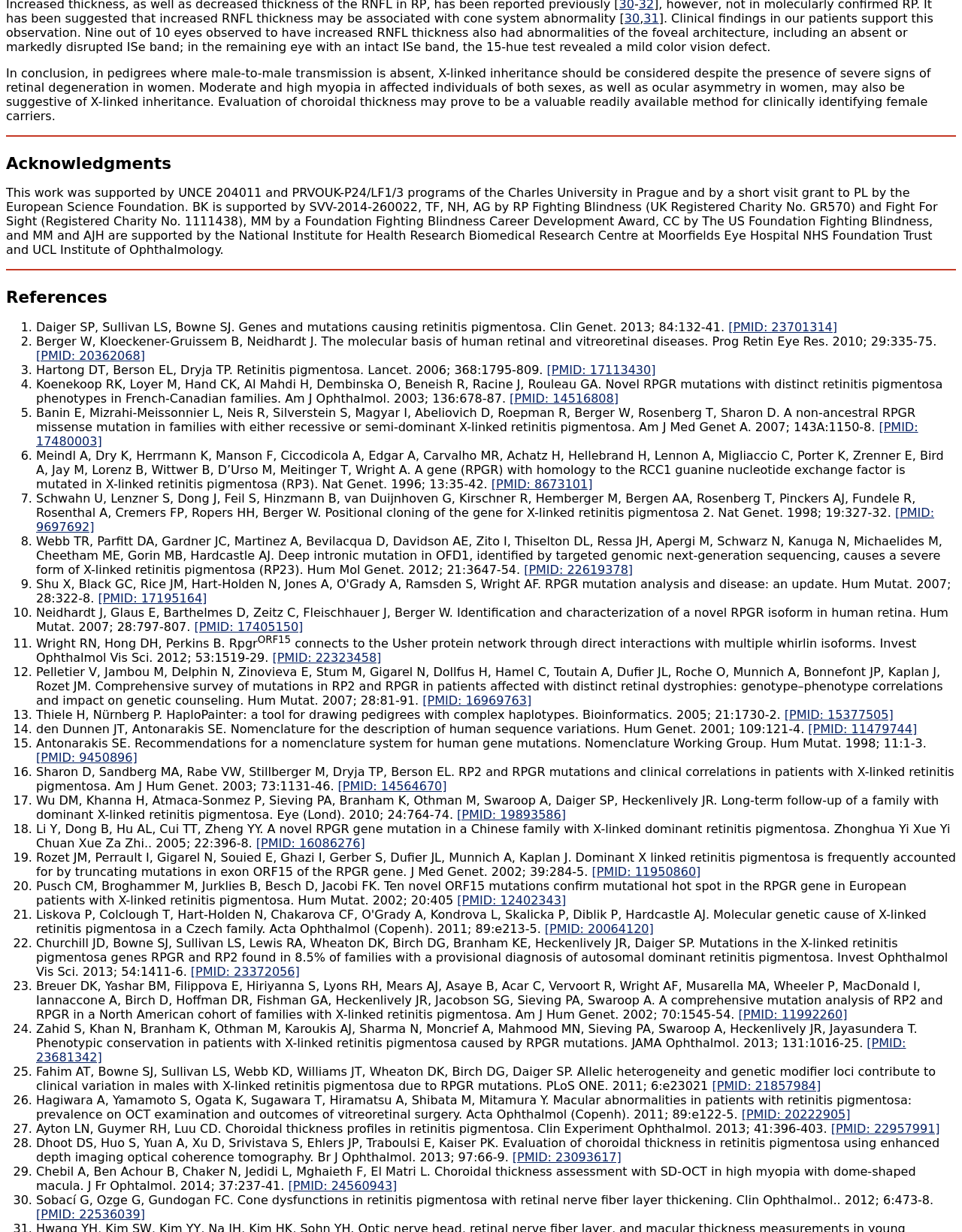Identify the bounding box coordinates of the part that should be clicked to carry out this instruction: "Read the text about clinical findings".

[0.006, 0.009, 0.97, 0.044]